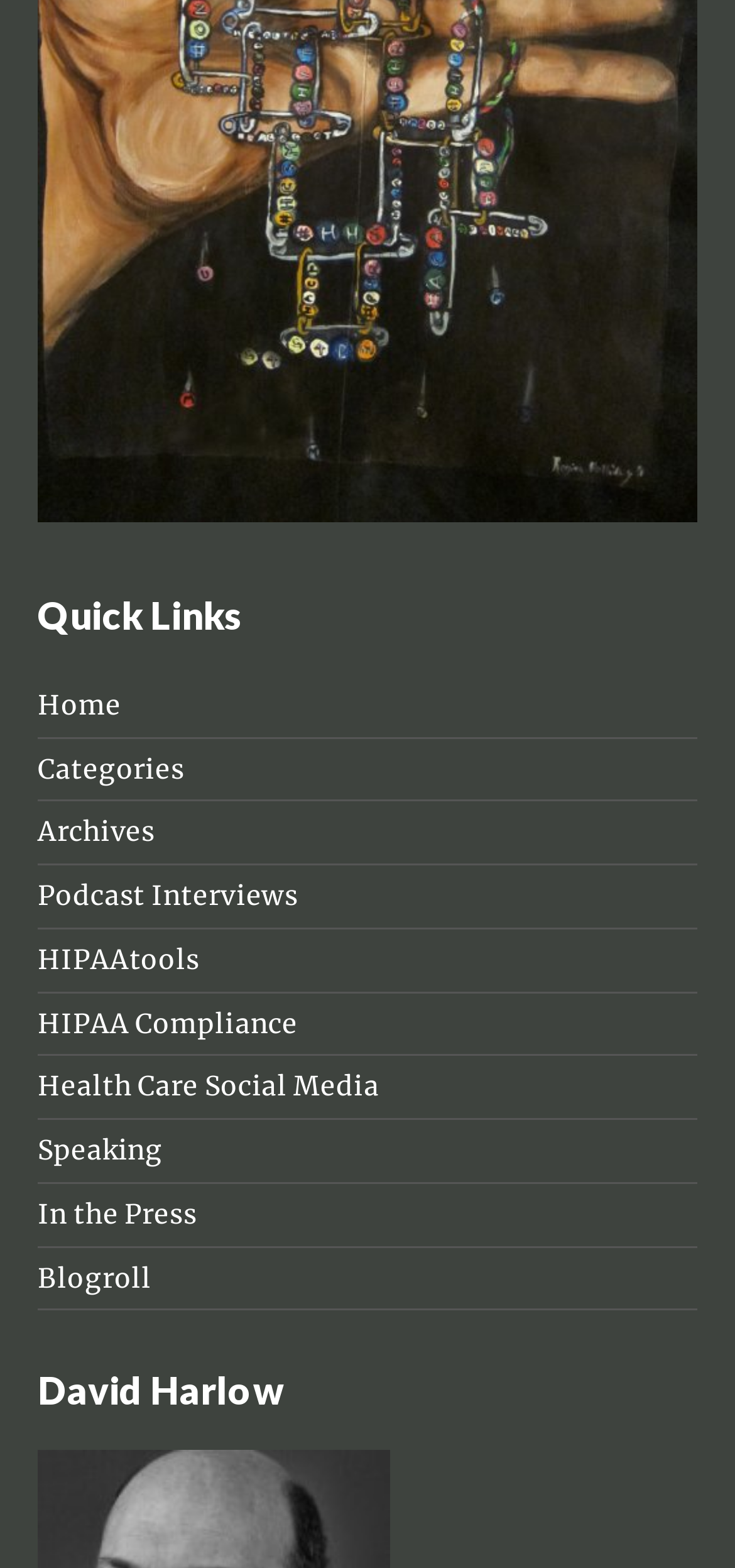Please give a one-word or short phrase response to the following question: 
What is the vertical position of 'The Walking Gallery' link relative to 'Quick Links'?

Above